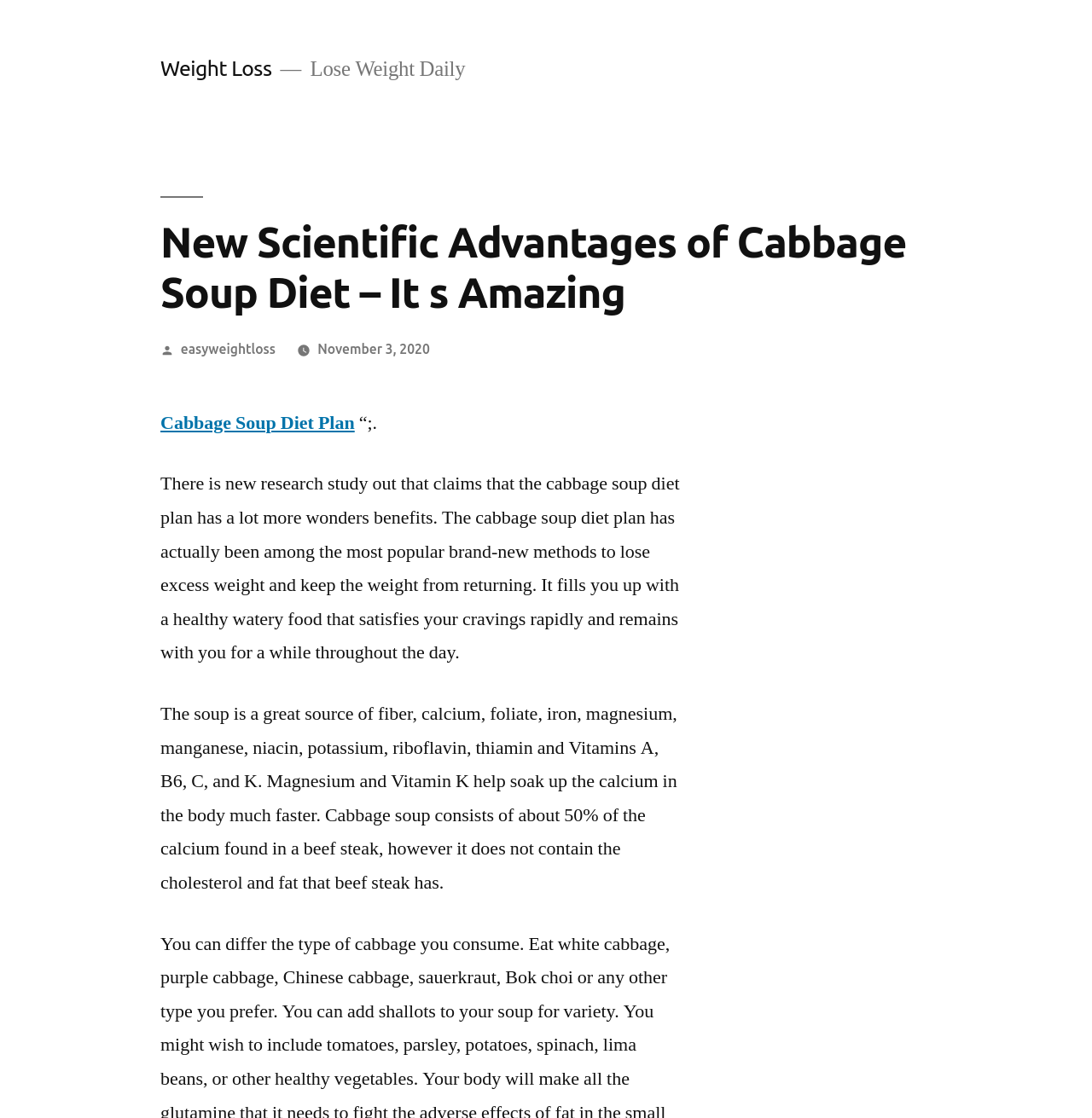How does the cabbage soup diet plan satisfy hunger?
We need a detailed and meticulous answer to the question.

The article explains that the cabbage soup diet plan satisfies hunger by filling you up with a healthy watery food that remains with you for a while throughout the day, as stated in the text 'It fills you up with a healthy watery food that satisfies your cravings rapidly and remains with you for a while throughout the day.'